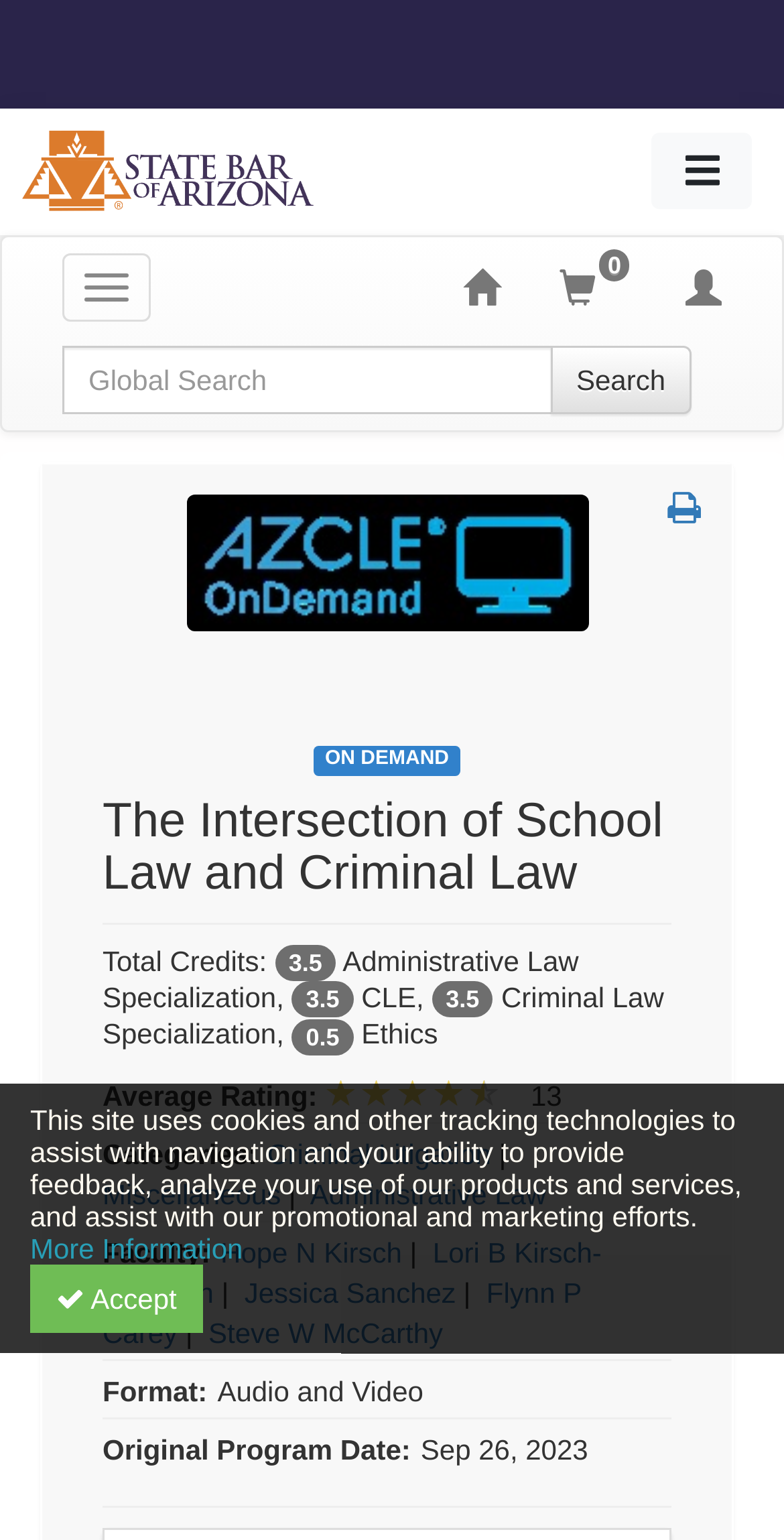What is the format of this product?
Use the image to give a comprehensive and detailed response to the question.

I found the format by looking at the 'Format:' section, which is located in the product details section. The format is Audio and Video.